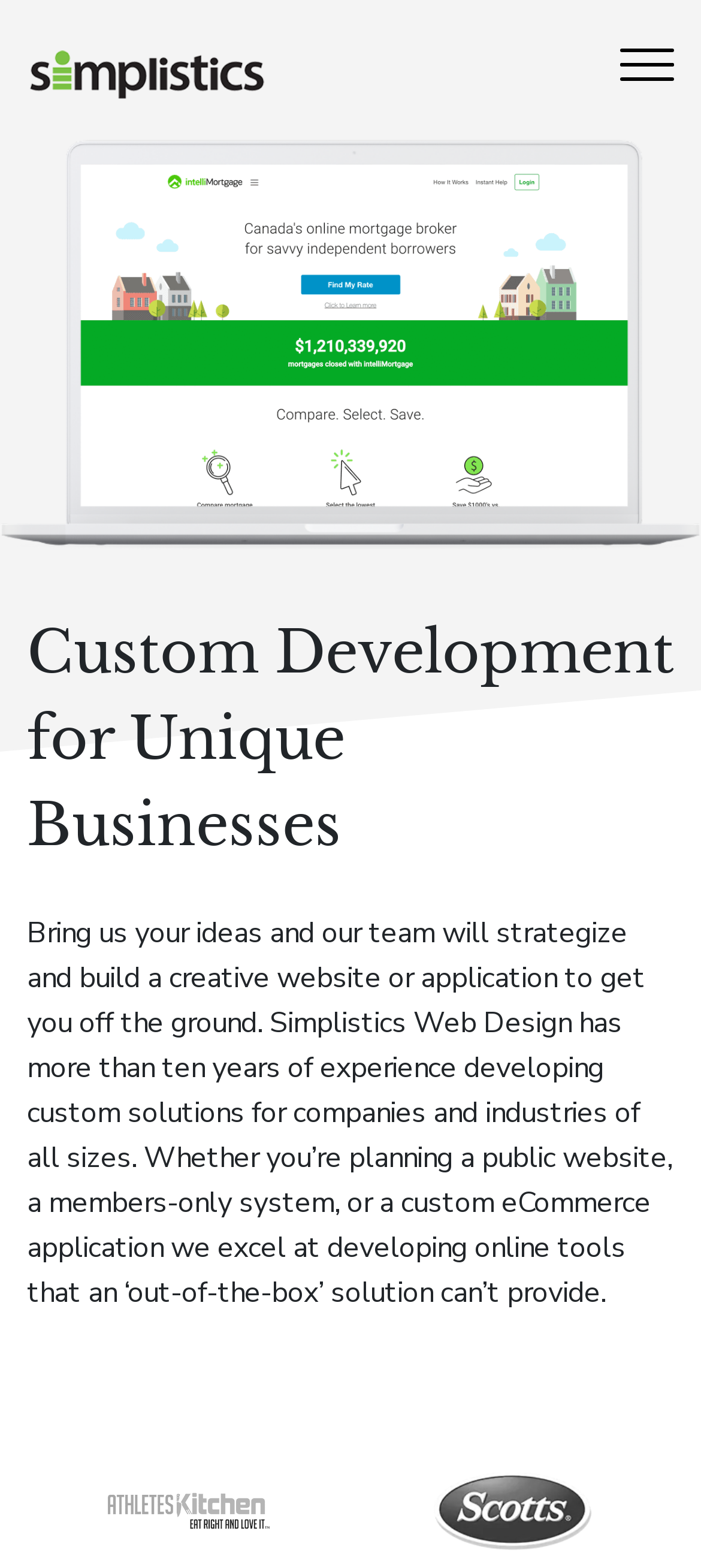Give the bounding box coordinates for the element described by: "aria-label="Toggle navigation"".

[0.885, 0.031, 0.962, 0.065]